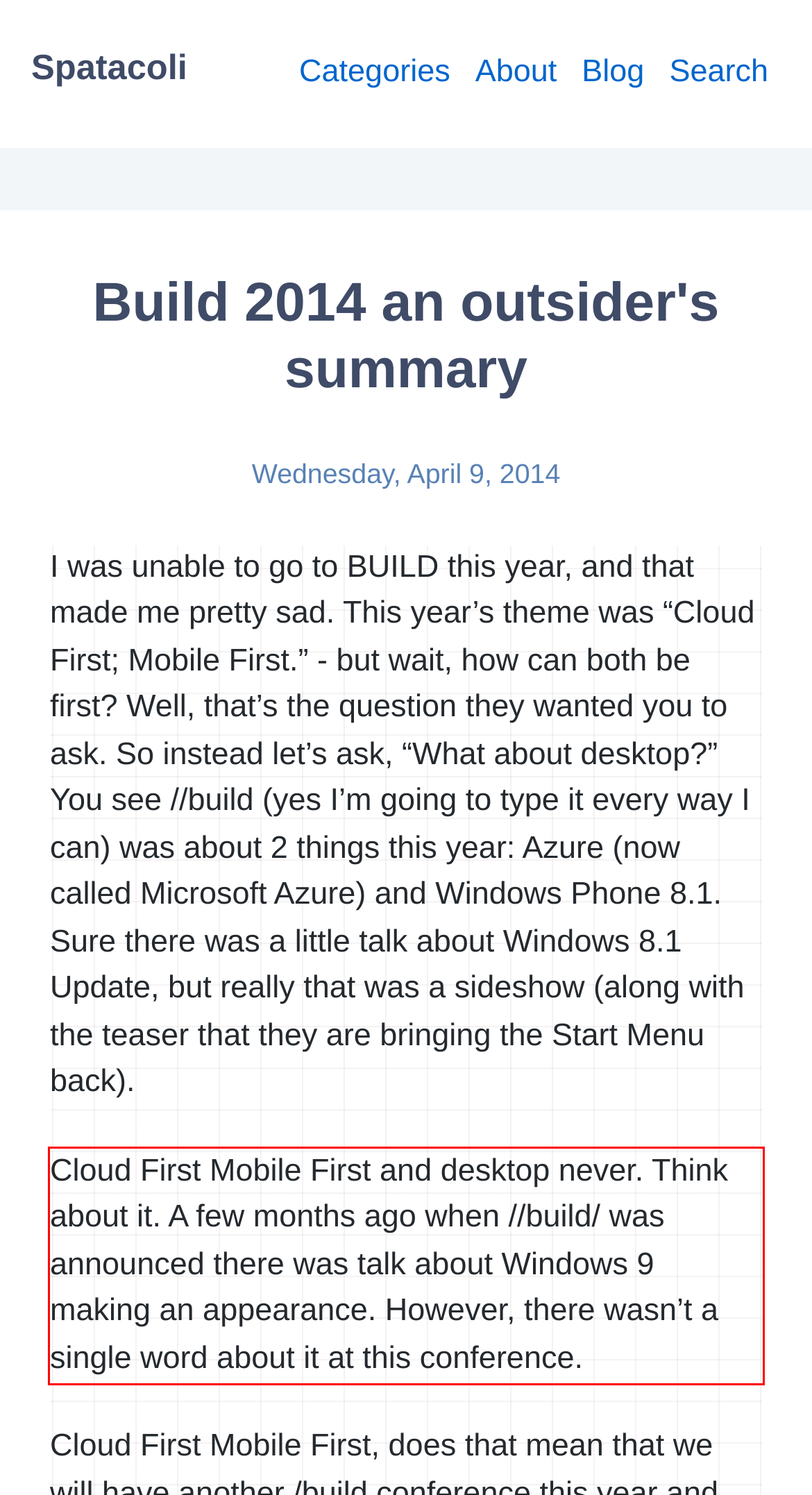Using the provided screenshot of a webpage, recognize and generate the text found within the red rectangle bounding box.

Cloud First Mobile First and desktop never. Think about it. A few months ago when //build/ was announced there was talk about Windows 9 making an appearance. However, there wasn’t a single word about it at this conference.